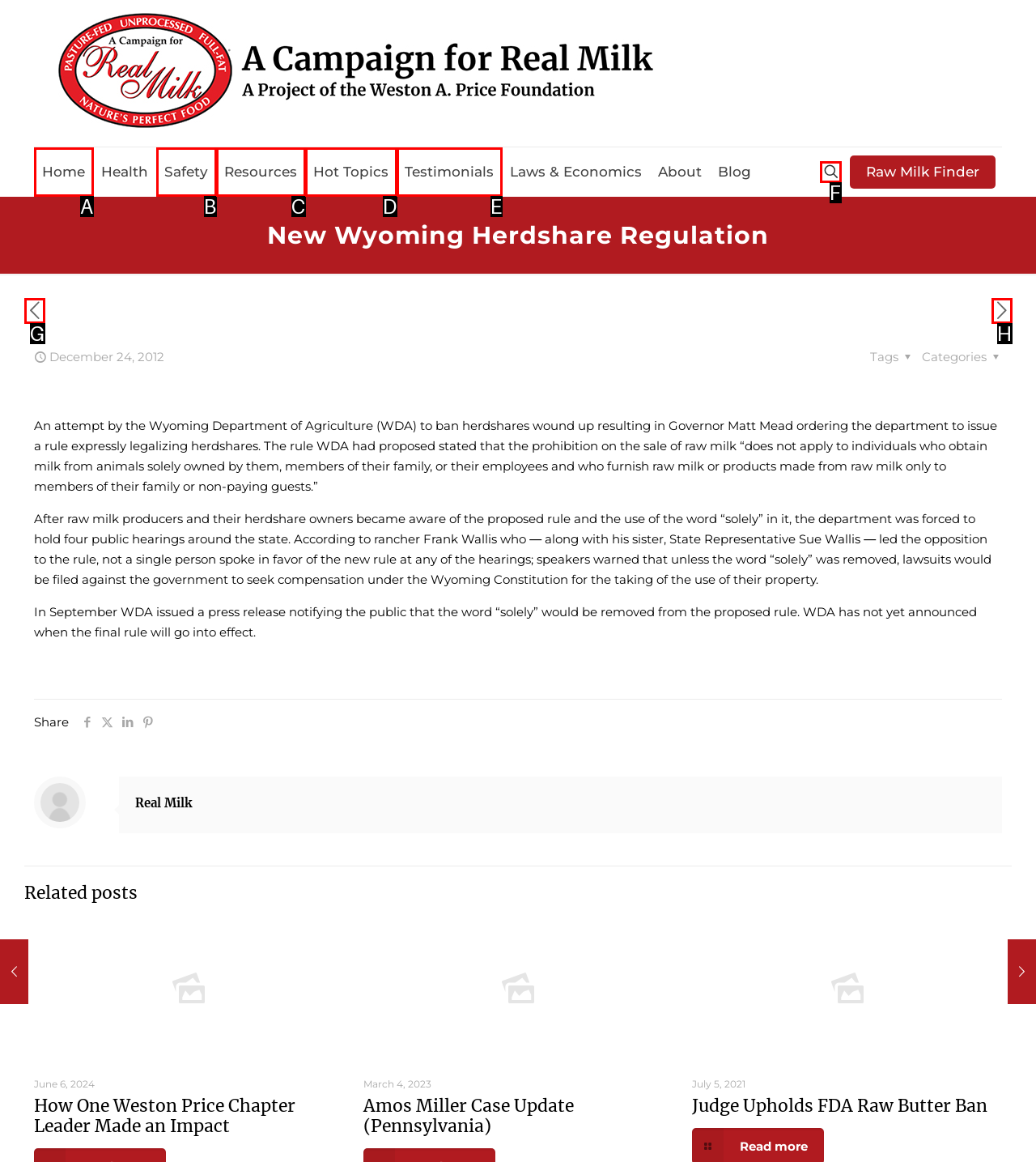Tell me which letter corresponds to the UI element that should be clicked to fulfill this instruction: Search using the search icon
Answer using the letter of the chosen option directly.

F